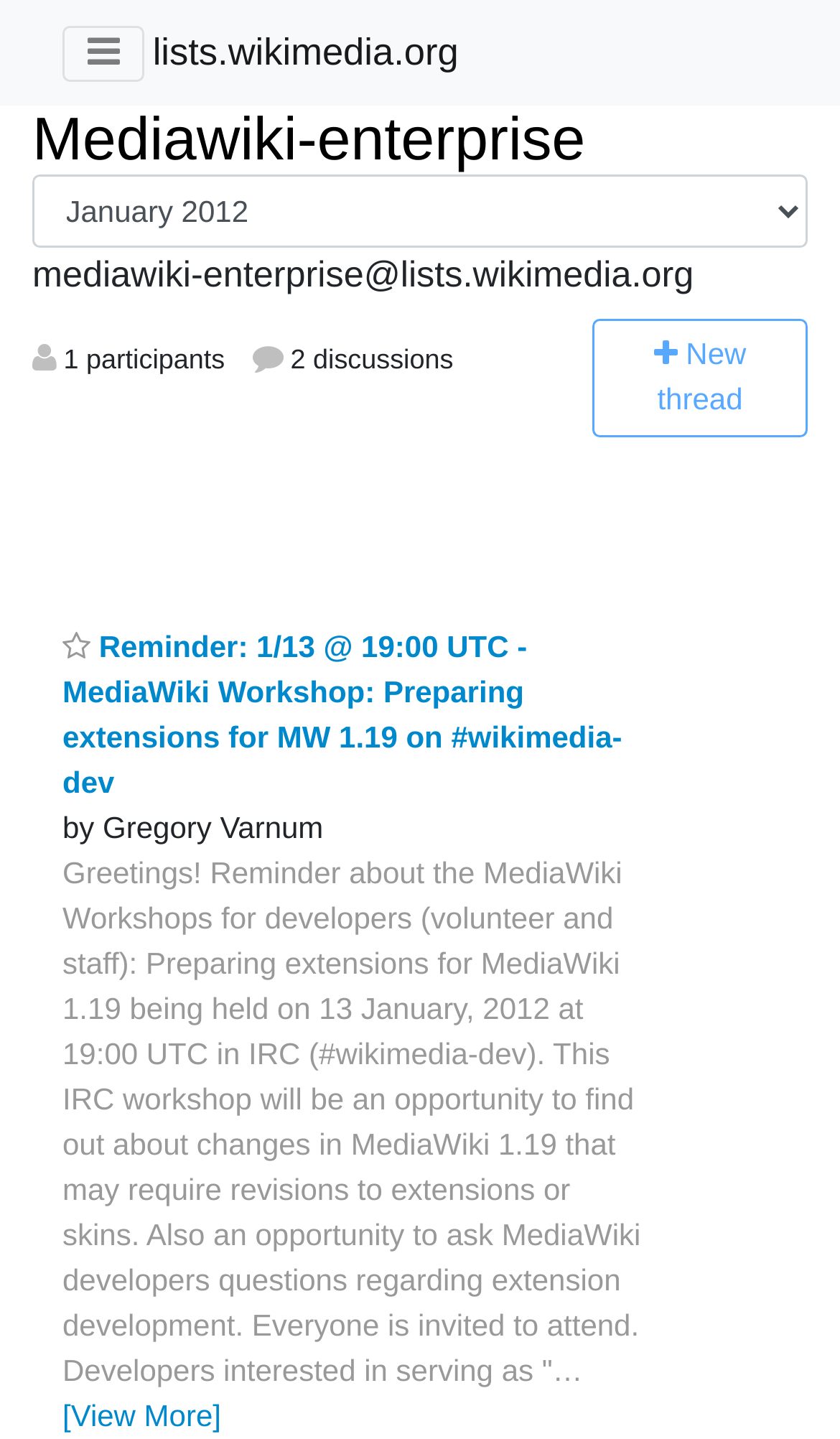How many participants are in this discussion?
Offer a detailed and exhaustive answer to the question.

The webpage contains a static text element that says '1 participants', indicating that there is only one participant in this discussion.